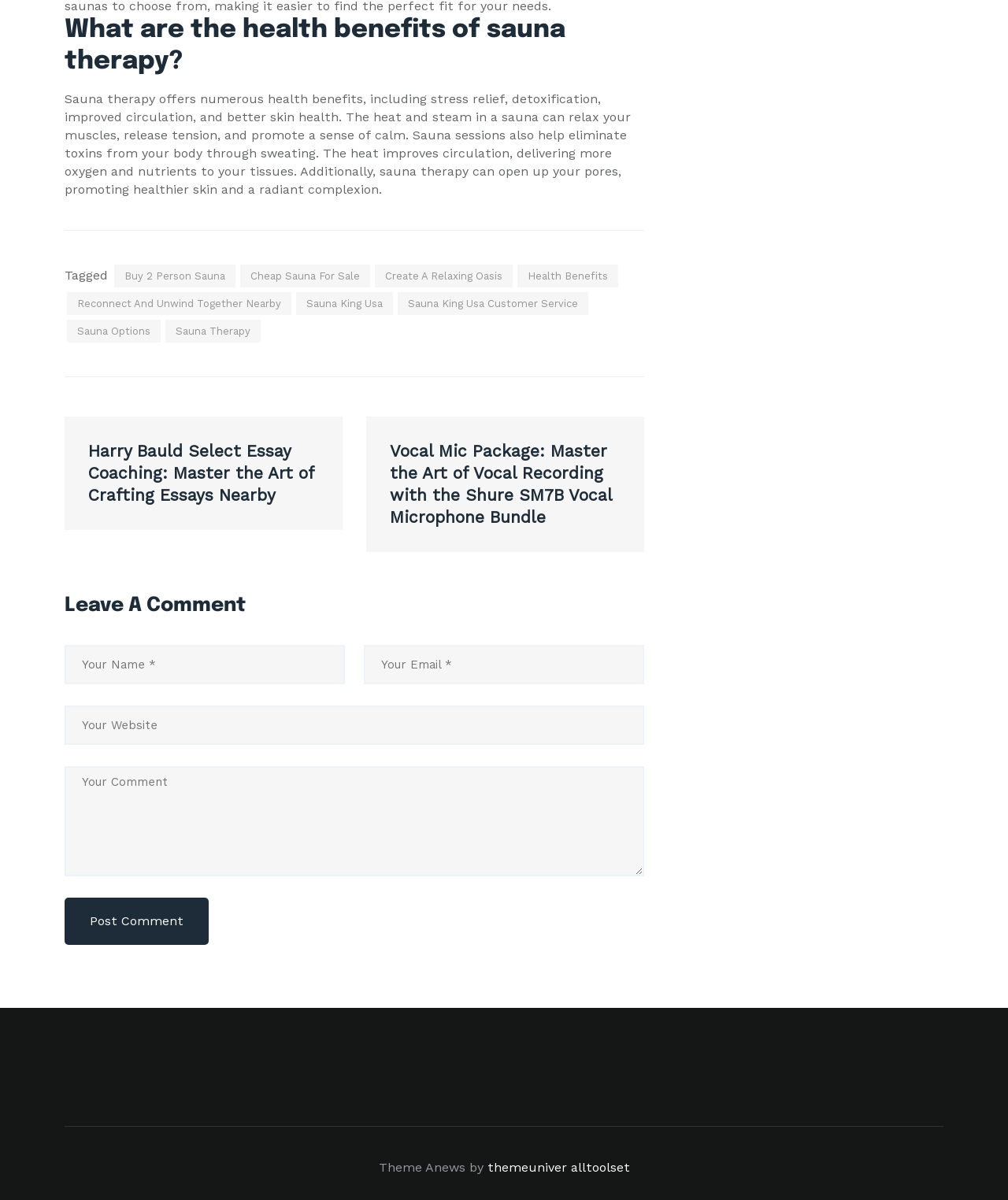Kindly determine the bounding box coordinates for the clickable area to achieve the given instruction: "Click on 'Create A Relaxing Oasis'".

[0.372, 0.22, 0.509, 0.24]